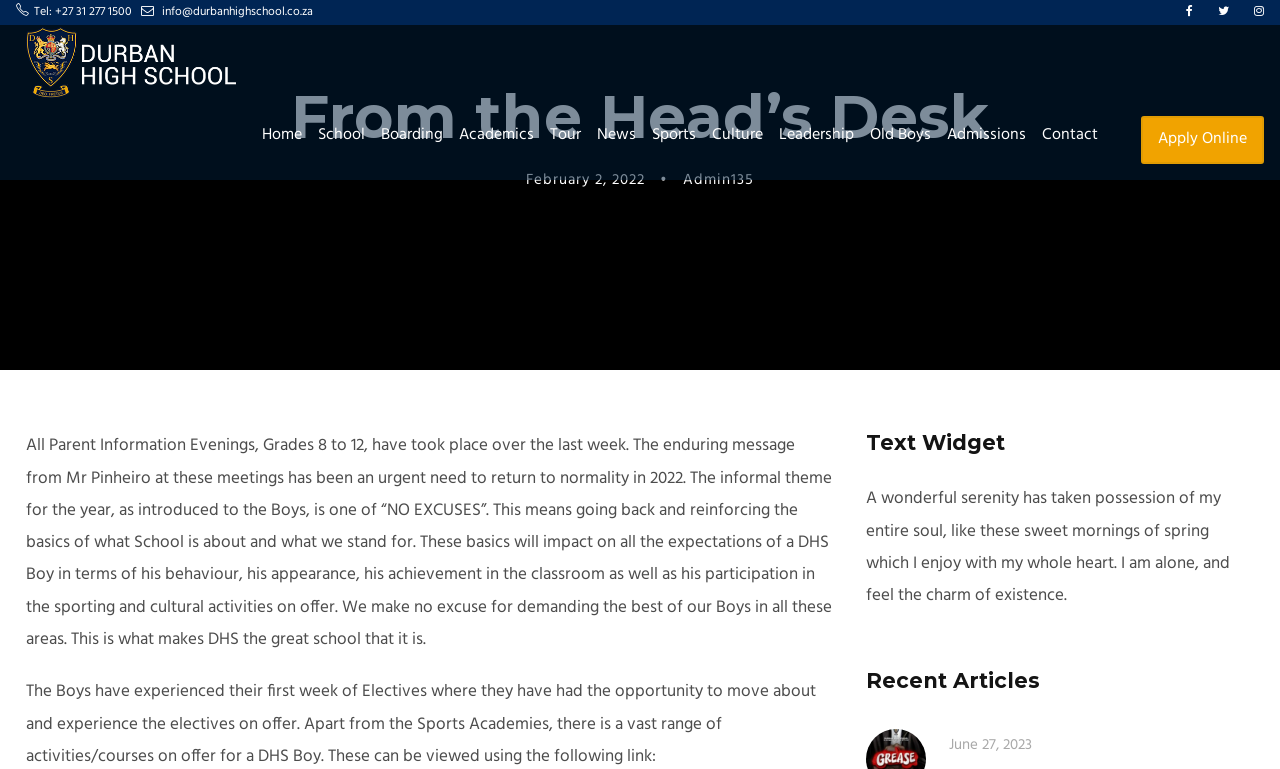Can you find the bounding box coordinates of the area I should click to execute the following instruction: "Check the 'June 27, 2023' article"?

[0.741, 0.953, 0.806, 0.984]